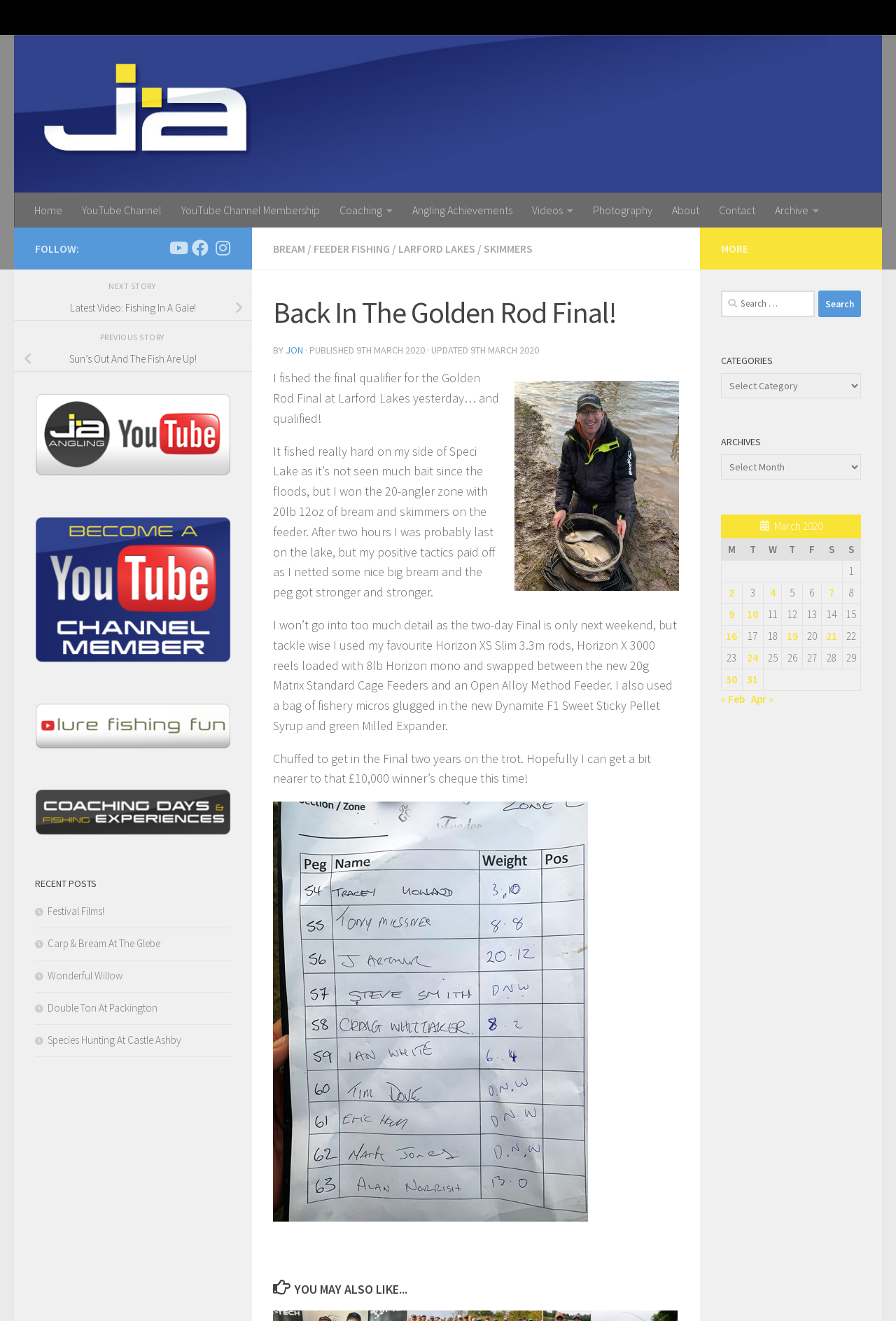Please provide a comprehensive response to the question based on the details in the image: What is the name of the author of this article?

The answer can be found by looking at the top of the webpage, where the author's name 'Jon Arthur' is mentioned as a link.